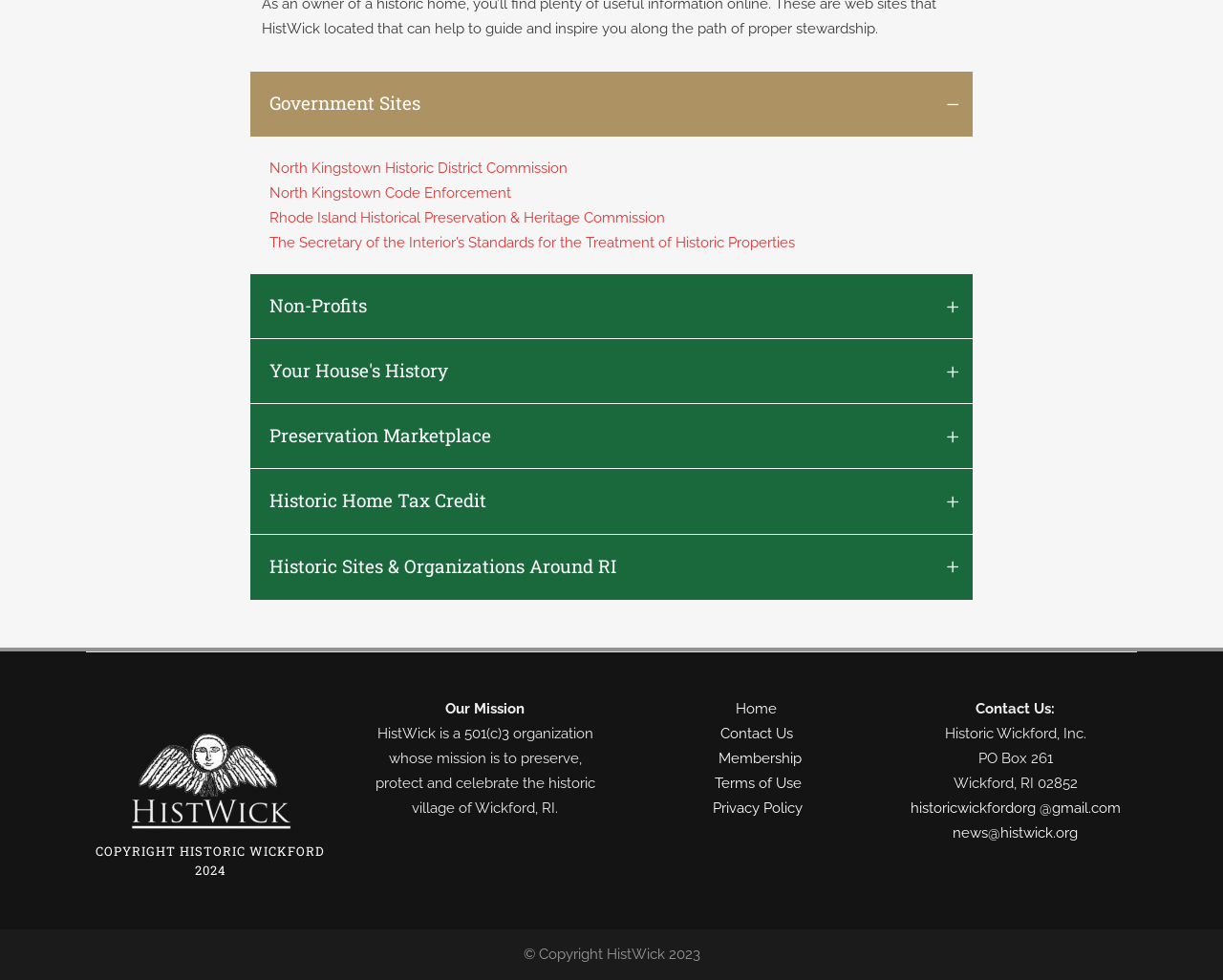Please provide a comprehensive answer to the question below using the information from the image: What type of organization is HistWick?

I determined this by reading the StaticText element that says 'HistWick is a 501(c)3 organization whose mission is to preserve, protect and celebrate the historic village of Wickford, RI.'